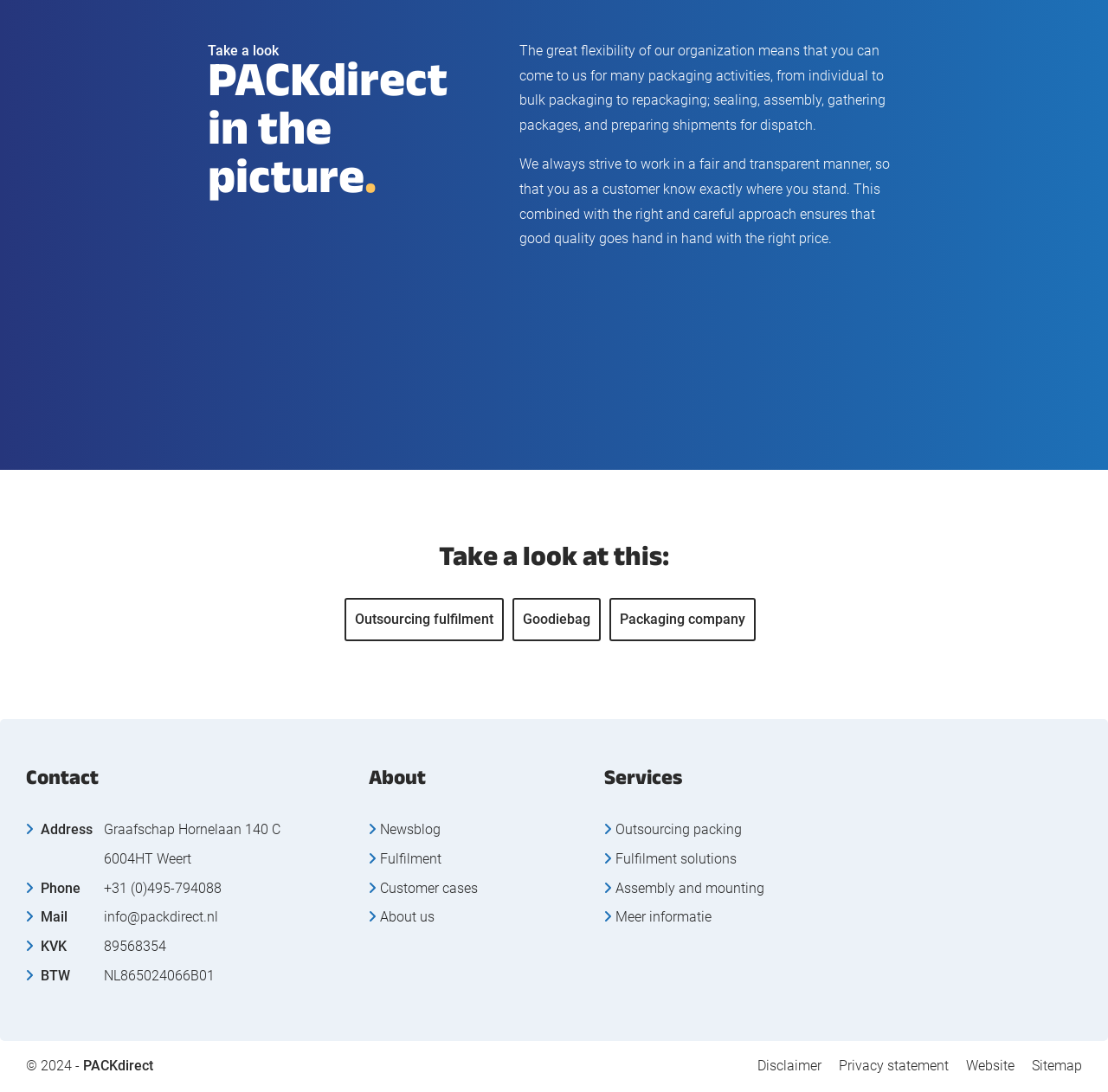What is the address of the company?
Ensure your answer is thorough and detailed.

The address of the company can be found in the contact section at the bottom of the webpage, where it is written as 'Graafschap Hornelaan 140 C, 6004HT Weert'.